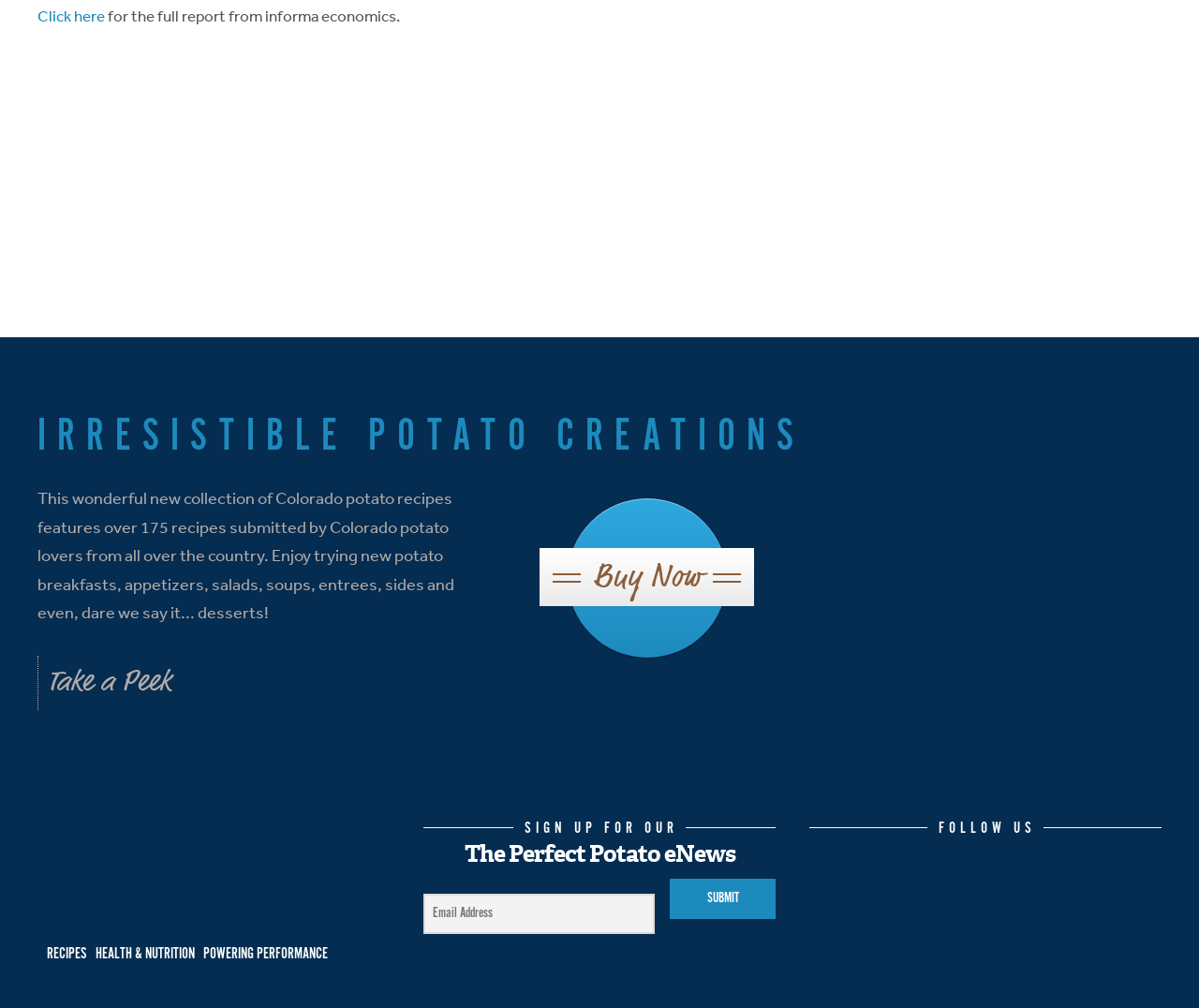Please identify the bounding box coordinates of the clickable area that will allow you to execute the instruction: "Click the logo".

[0.031, 0.843, 0.078, 0.927]